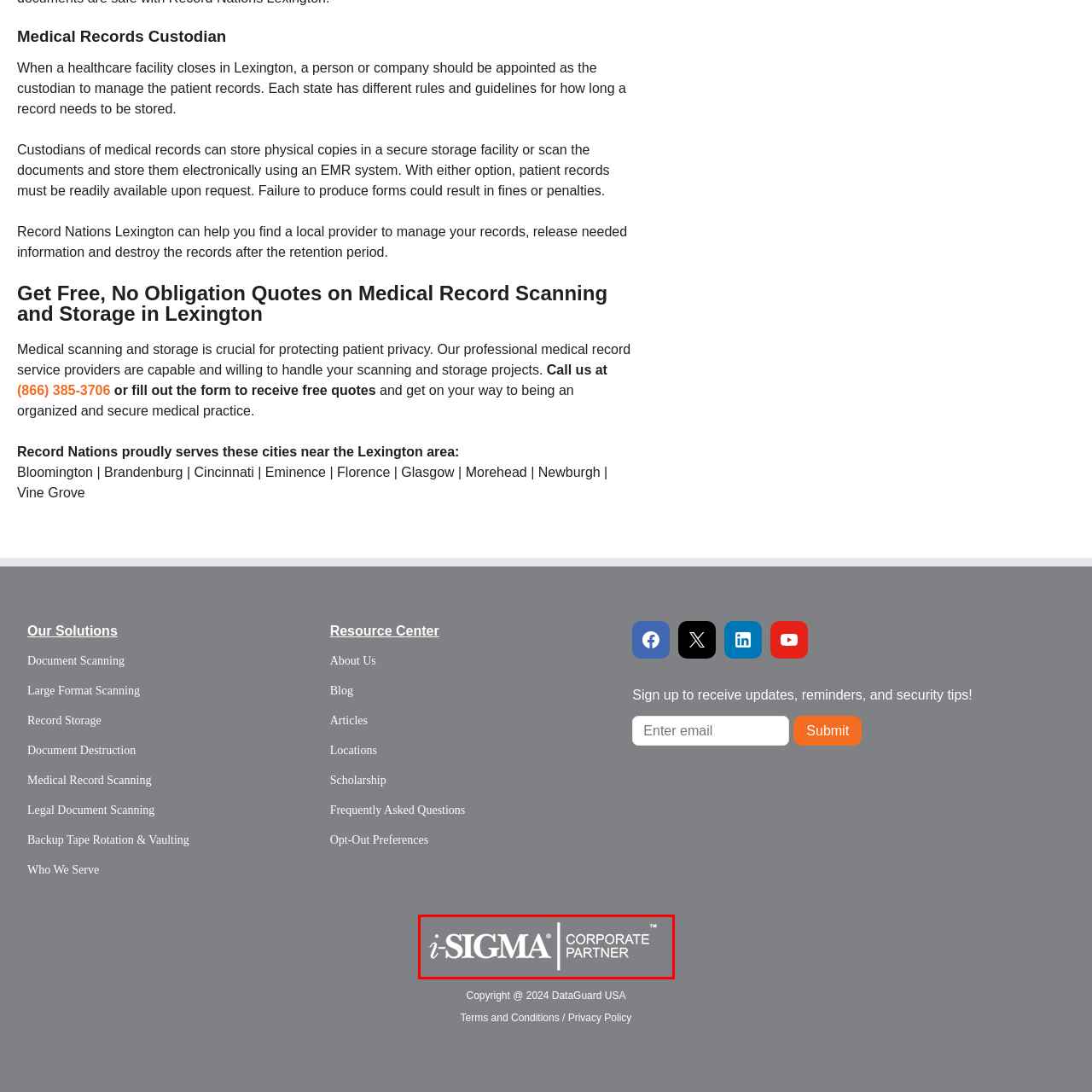Articulate a detailed narrative of what is visible inside the red-delineated region of the image.

The image prominently features the logo of i-SIGMA, which is depicted in a sleek, modern font. i-SIGMA is recognized as a Corporate Partner, emphasizing its commitment to standards in secure information management and document solutions. The design is sophisticated, with the logo presented in white against a muted gray background, conveying professionalism and reliability in the industry. As a corporate partner, i-SIGMA actively engages in promoting best practices and solutions for data security and management, underscoring its influential role in the field.